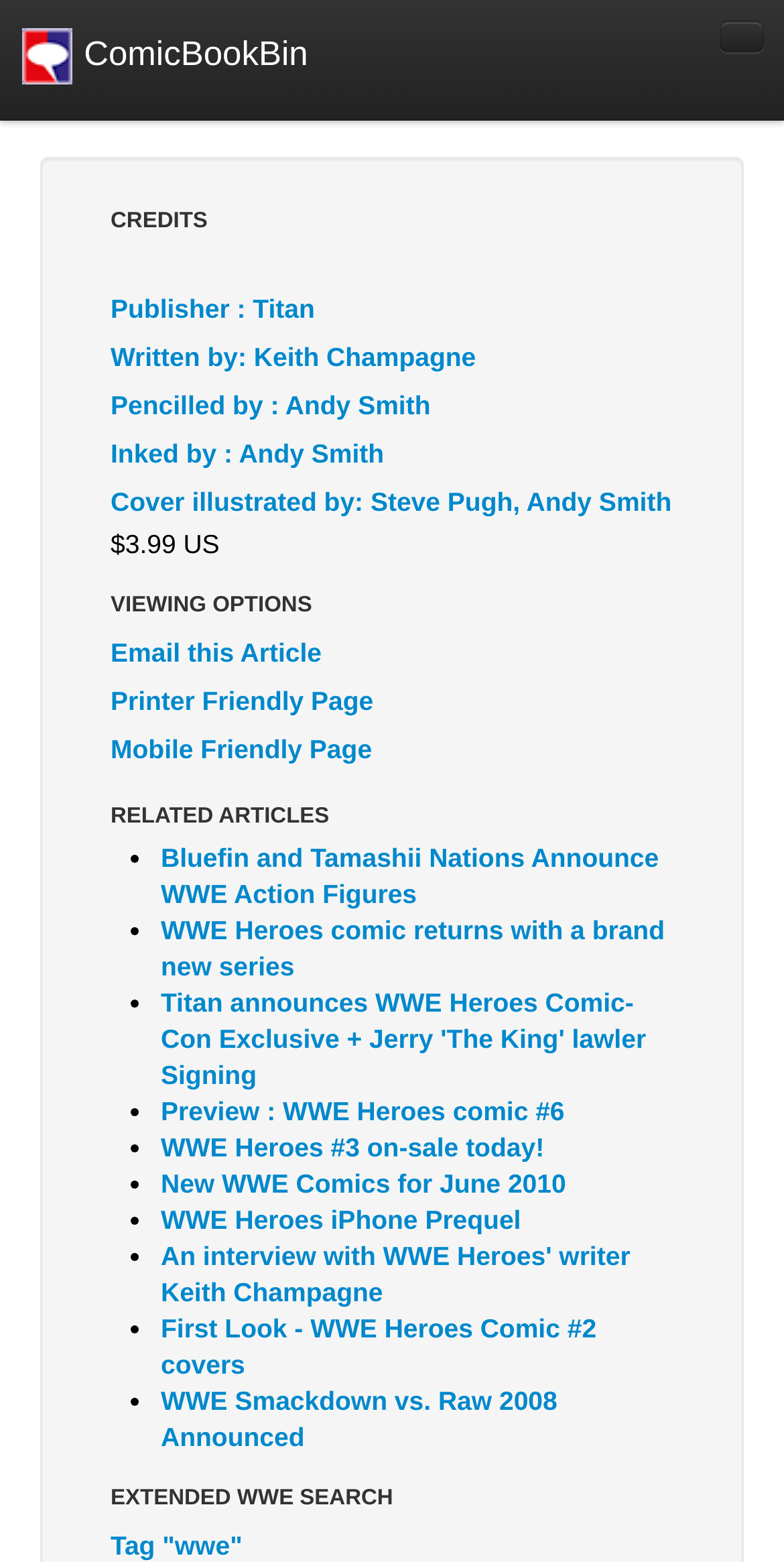Utilize the details in the image to give a detailed response to the question: What is the price of the comic book?

I found this answer by looking at the credits section, where it says '$3.99 US'.